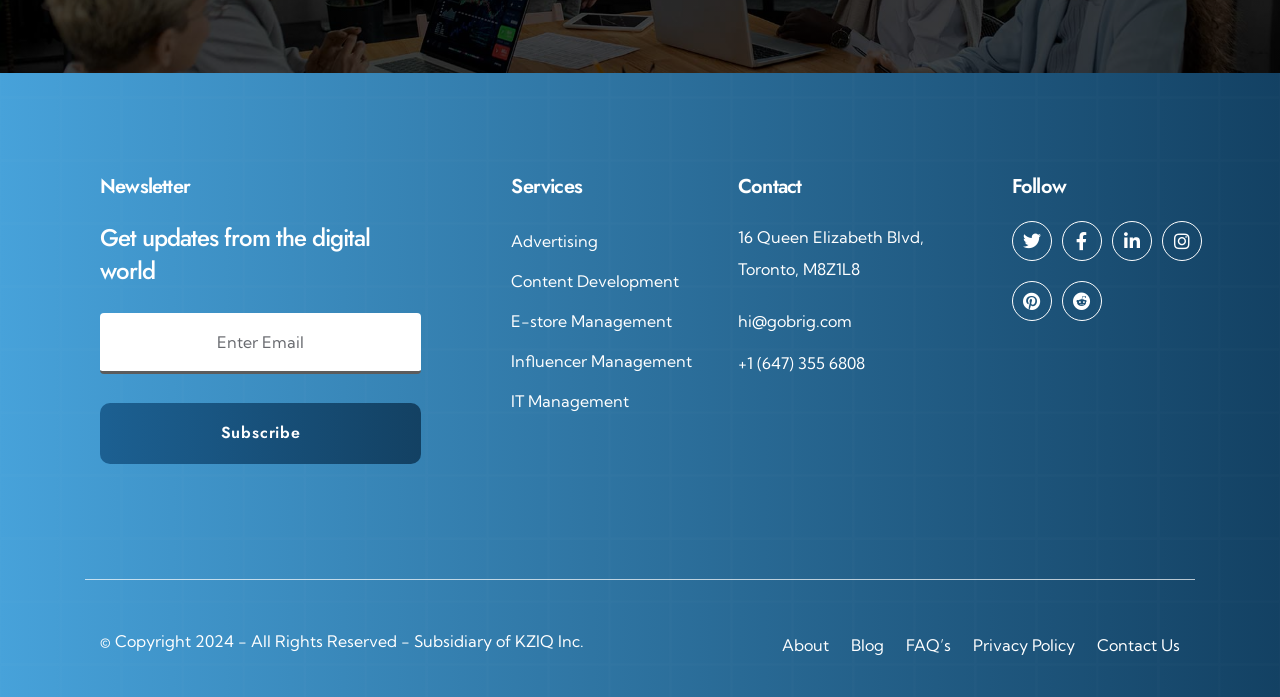Locate the bounding box coordinates of the UI element described by: "+1 (647) 355 6808". Provide the coordinates as four float numbers between 0 and 1, formatted as [left, top, right, bottom].

[0.577, 0.498, 0.676, 0.544]